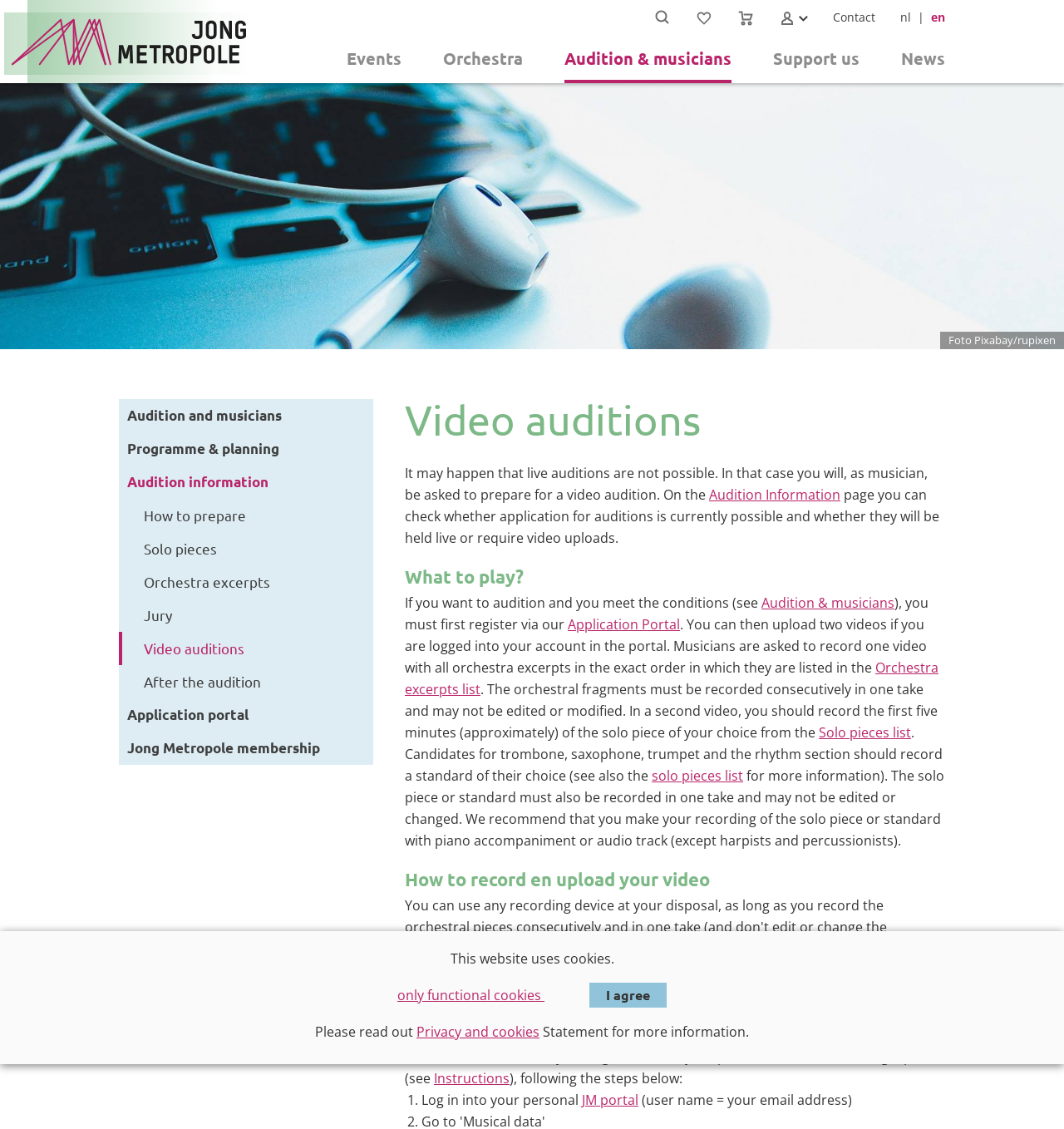Extract the bounding box for the UI element that matches this description: "Your tickets".

[0.69, 0.042, 0.782, 0.071]